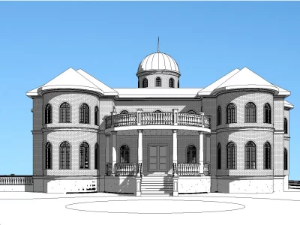Depict the image with a detailed narrative.

The image depicts a stunning architectural rendering of the Khoshbin Family Residence. This two-story mansion showcases a unique blend of classical and contemporary styles, characterized by its grand facade, elegant domed roof, and spacious balconies adorned with ornate railings. The prominent curved windows add to the residence's charm, while the symmetrical design emphasizes its stately presence. Set against a clear blue sky, the structure is a testament to innovative design and craftsmanship, making it a standout example in the realm of residential architecture.